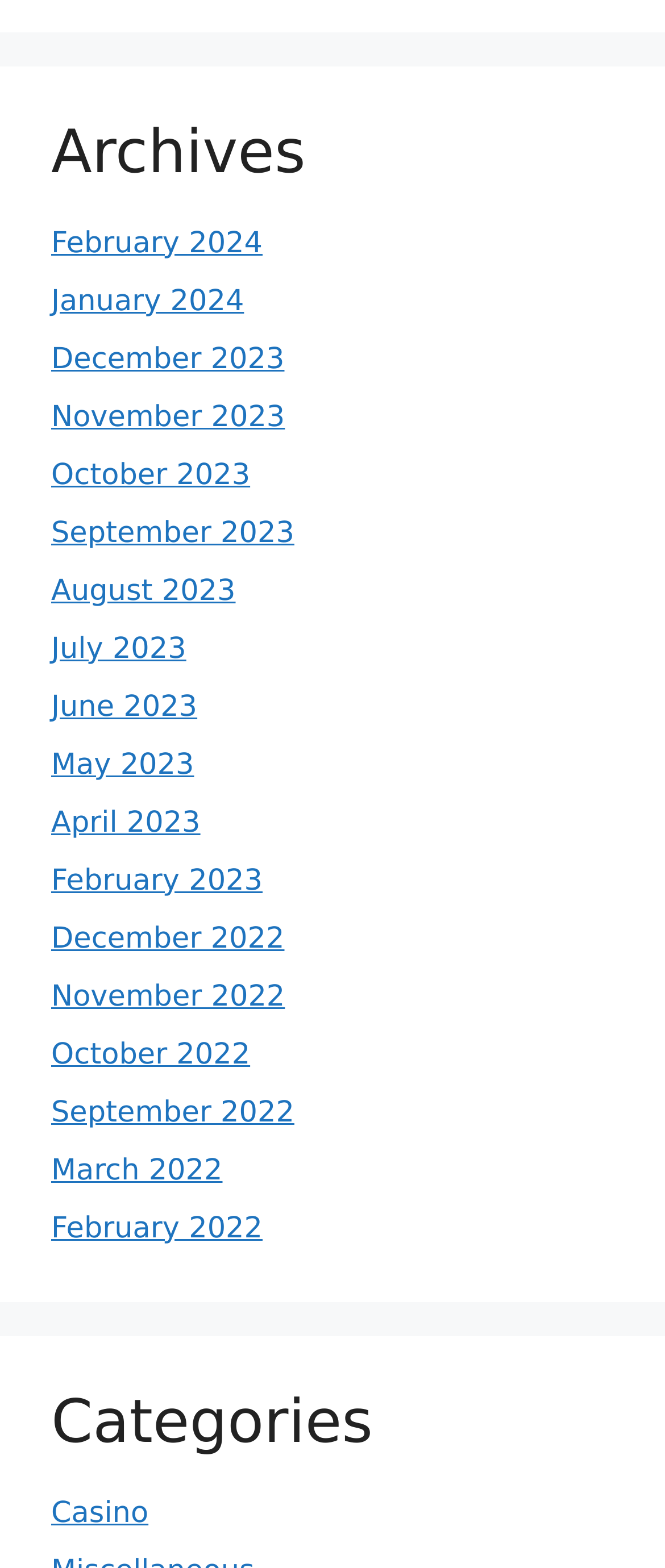Determine the bounding box coordinates of the clickable element to achieve the following action: 'view archives'. Provide the coordinates as four float values between 0 and 1, formatted as [left, top, right, bottom].

[0.077, 0.075, 0.923, 0.12]